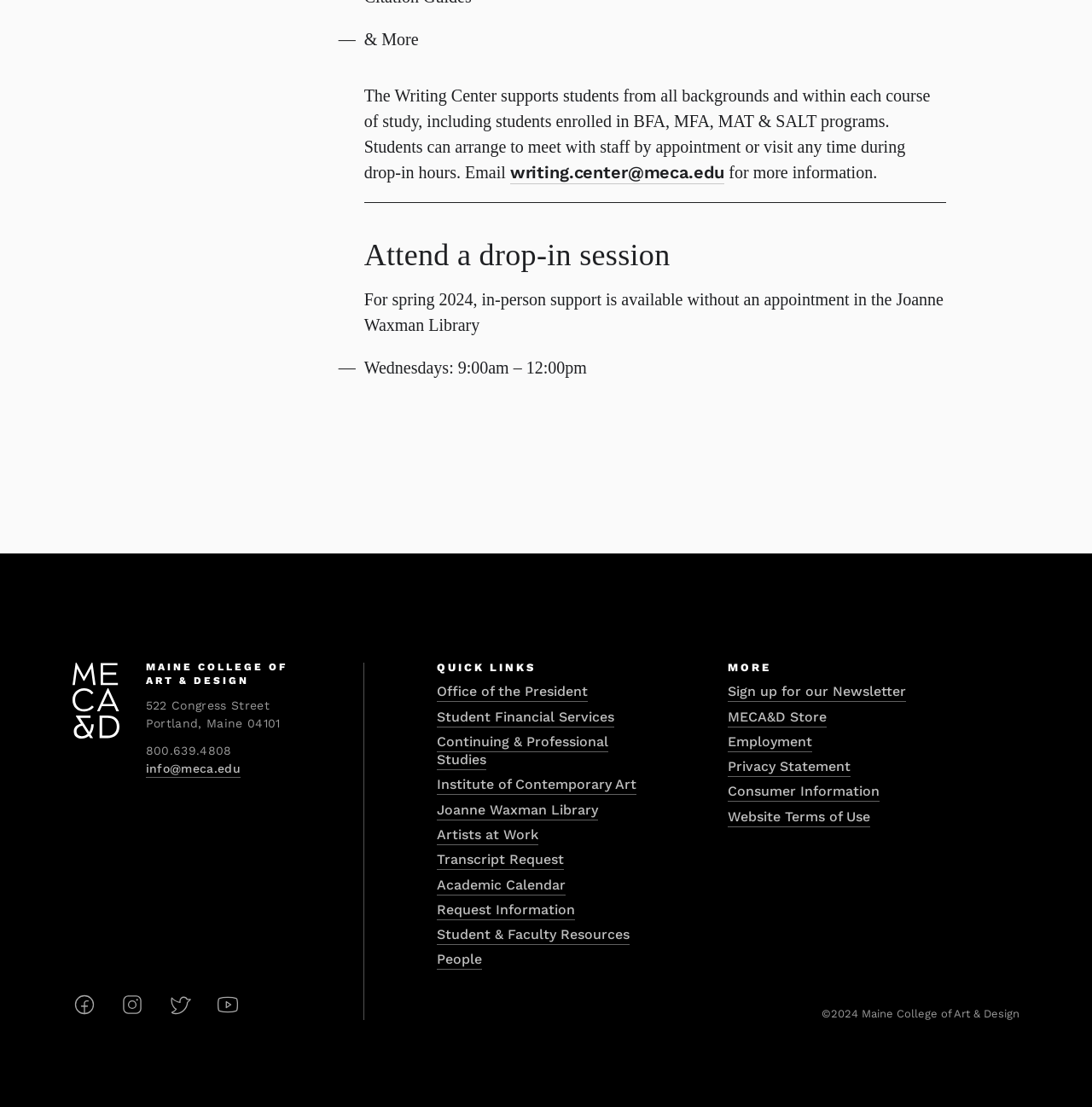Please identify the bounding box coordinates of the clickable region that I should interact with to perform the following instruction: "Visit the Facebook page". The coordinates should be expressed as four float numbers between 0 and 1, i.e., [left, top, right, bottom].

[0.067, 0.953, 0.089, 0.968]